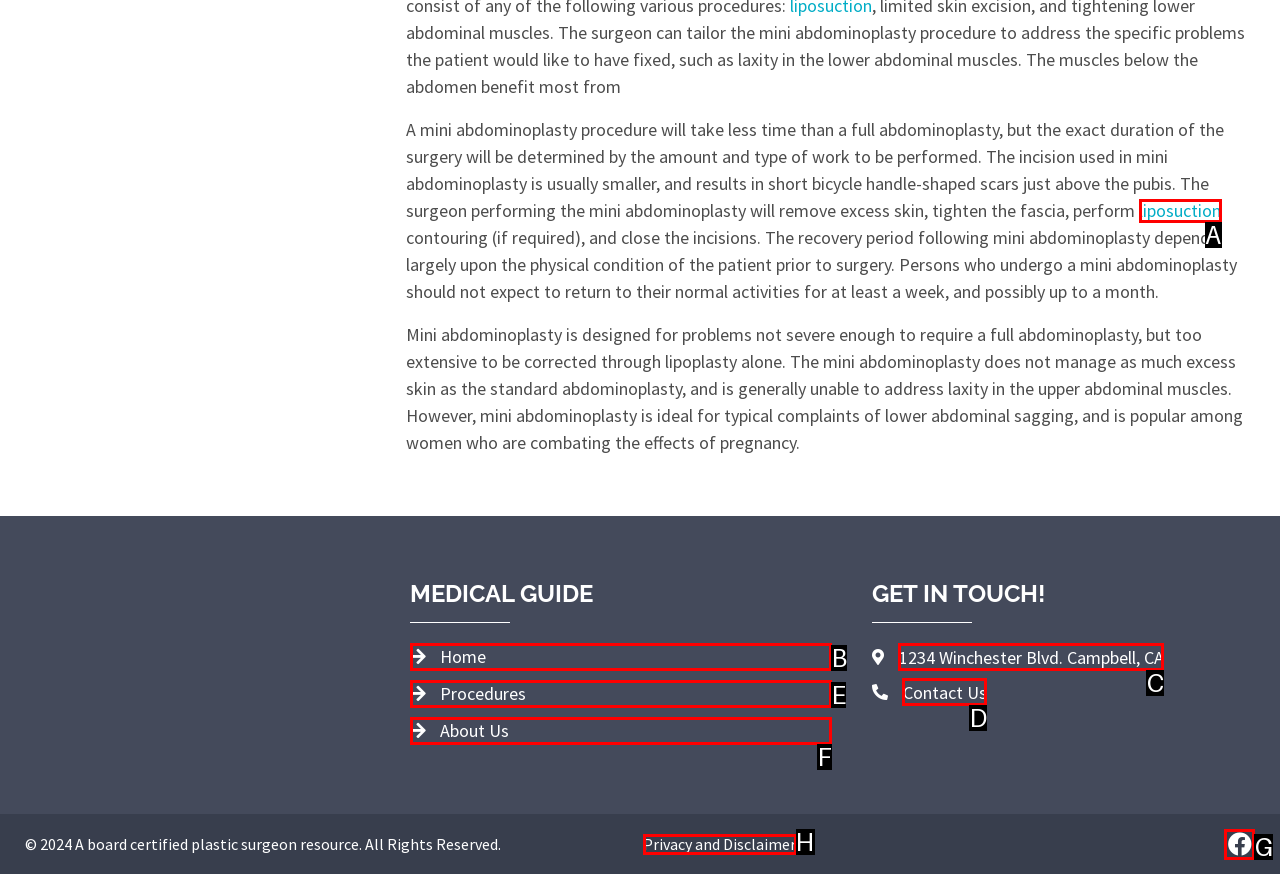Determine which option matches the element description: Privacy and Disclaimer
Answer using the letter of the correct option.

H